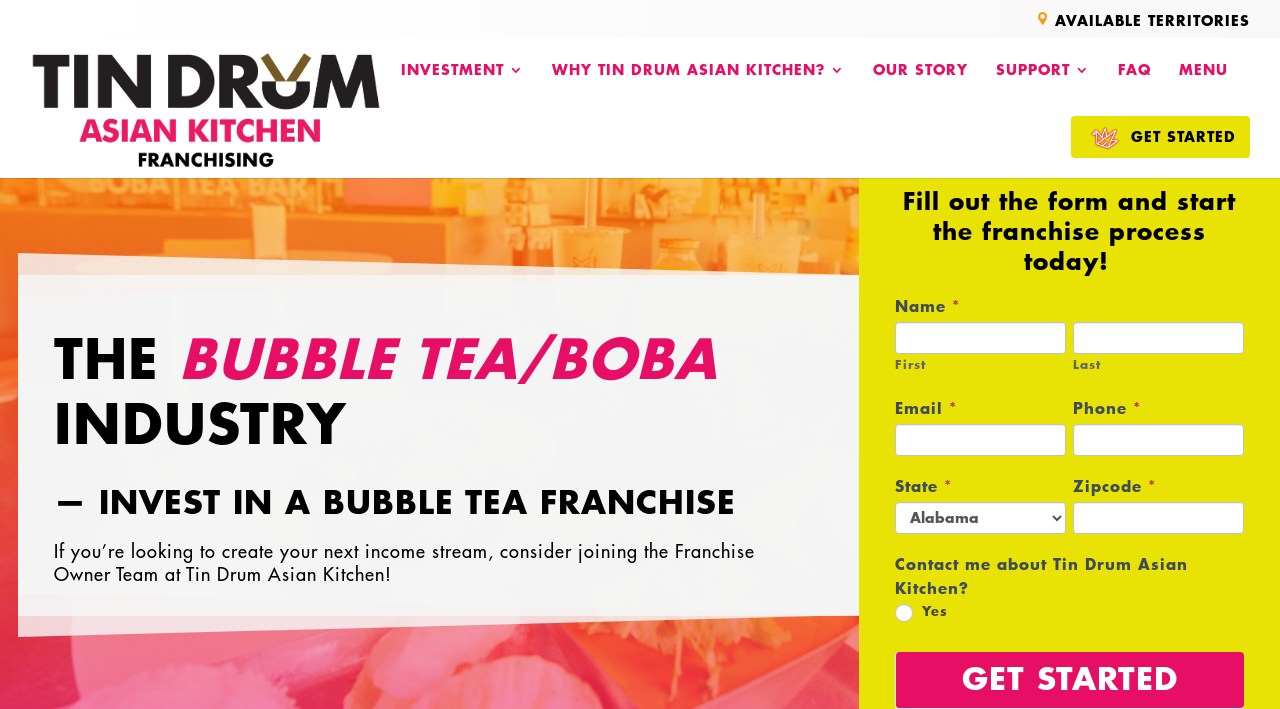Determine the bounding box coordinates of the area to click in order to meet this instruction: "Click on the 'FAQ' link".

[0.873, 0.089, 0.899, 0.144]